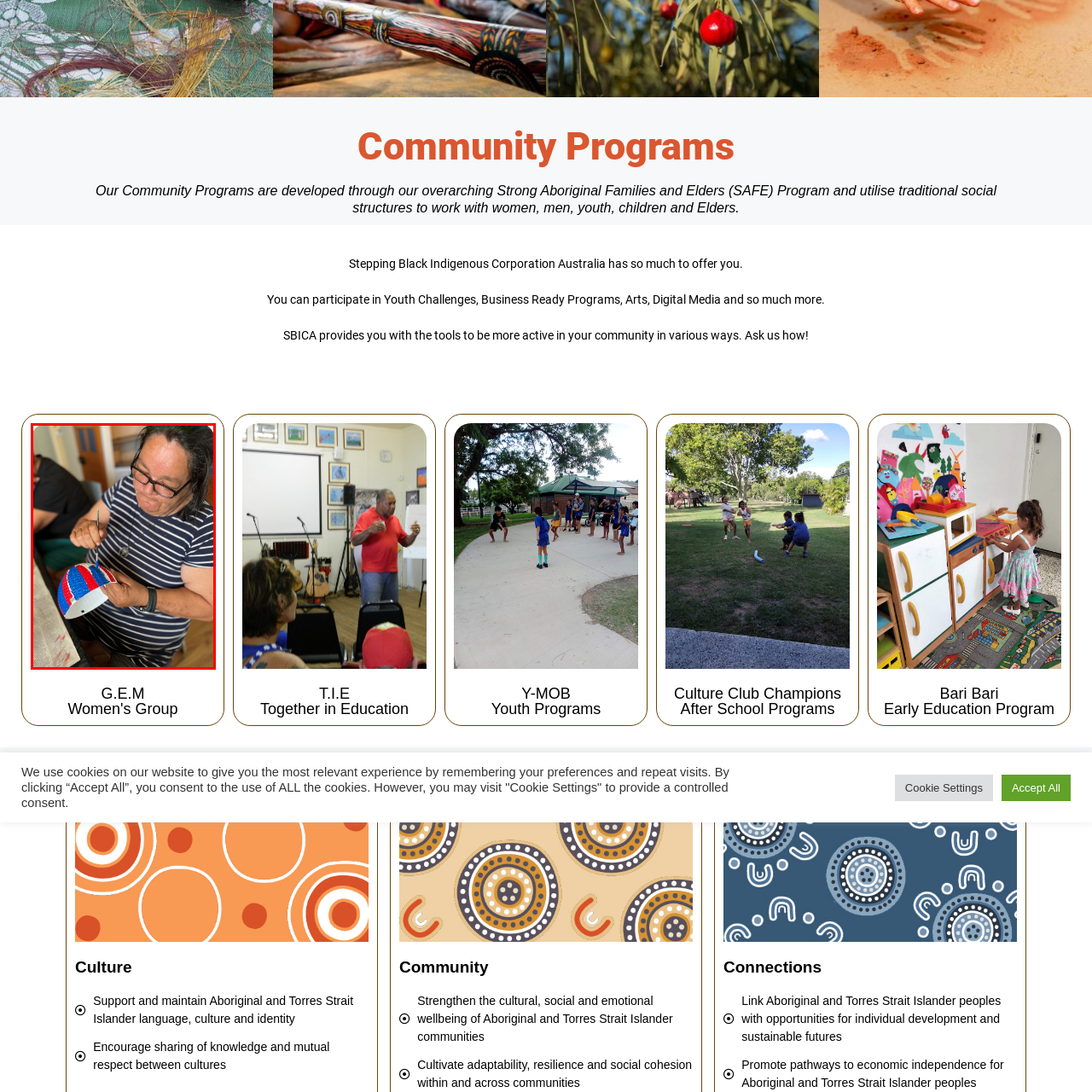Give an in-depth description of the scene depicted in the red-outlined box.

The image depicts a woman engaged in a creative activity, skillfully painting a bowl in vibrant colors. She wears a striped shirt and glasses, focused on her task. The bowl features a pattern of red, white, and blue, showcasing her artistic flair. In the background, another person is partially visible, also participating in a craft activity. This scene reflects the spirit of community engagement and creativity fostered by the G.E.M Women’s Group, which is part of a broader initiative aimed at empowering Aboriginal and Torres Strait Islander communities through cultural activities and support. The setting conveys a warm, collaborative atmosphere where individuals express their creativity and connect with one another.